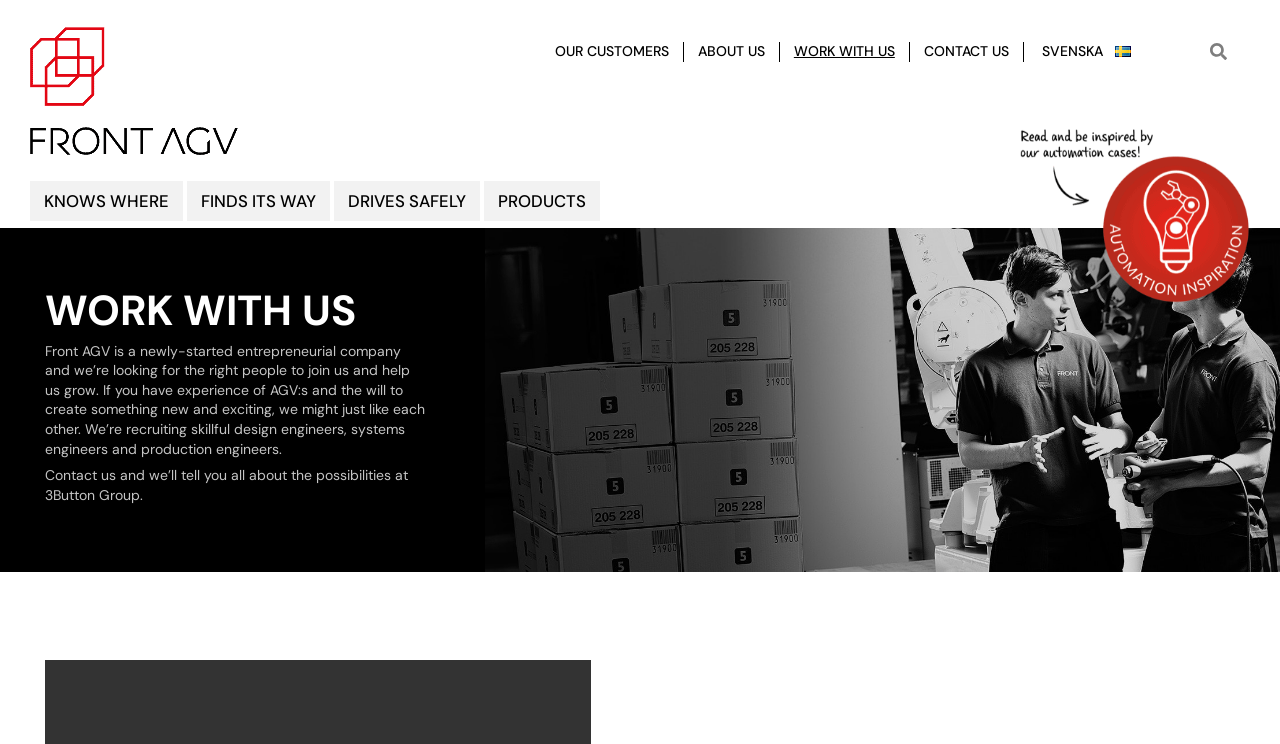Generate a thorough caption detailing the webpage content.

The webpage is about the "Work with us" section of Frontagv, a company that specializes in automation. At the top, there is a navigation menu with five links: "OUR CUSTOMERS", "ABOUT US", "WORK WITH US", "CONTACT US", and "SVENSKA". To the right of the navigation menu, there is a search button labeled "Sök". 

Below the navigation menu, there is a logo of Frontagv, which is an image with the company name. Next to the logo, there are three links: "KNOWS WHERE", "FINDS ITS WAY", and "DRIVES SAFELY", which are likely related to the company's products or services. 

Further down, there is a section with a heading "WORK WITH US" and a paragraph of text that describes the company's entrepreneurial spirit and its recruitment needs. The company is looking for experienced engineers to join its team and help it grow. 

To the right of this section, there is an image with three buttons, which appears to be a link to the company's blog. Below the image, there is another paragraph of text that invites visitors to contact the company to learn more about job opportunities.